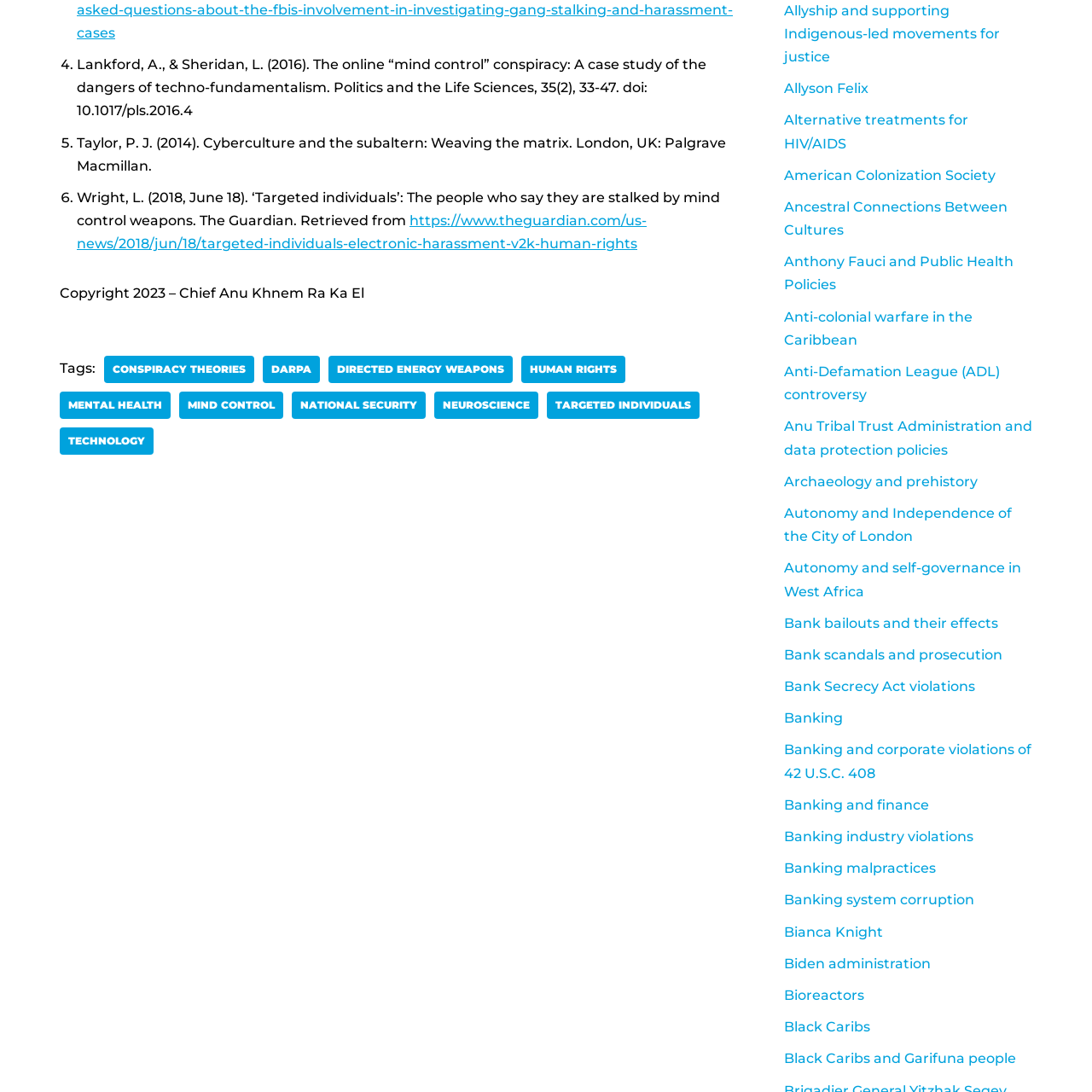Please identify the bounding box coordinates of the clickable element to fulfill the following instruction: "Click on the link 'https://www.nij.gov/topics/crime/stalking/pages/welcome.aspx'". The coordinates should be four float numbers between 0 and 1, i.e., [left, top, right, bottom].

[0.07, 0.195, 0.471, 0.21]